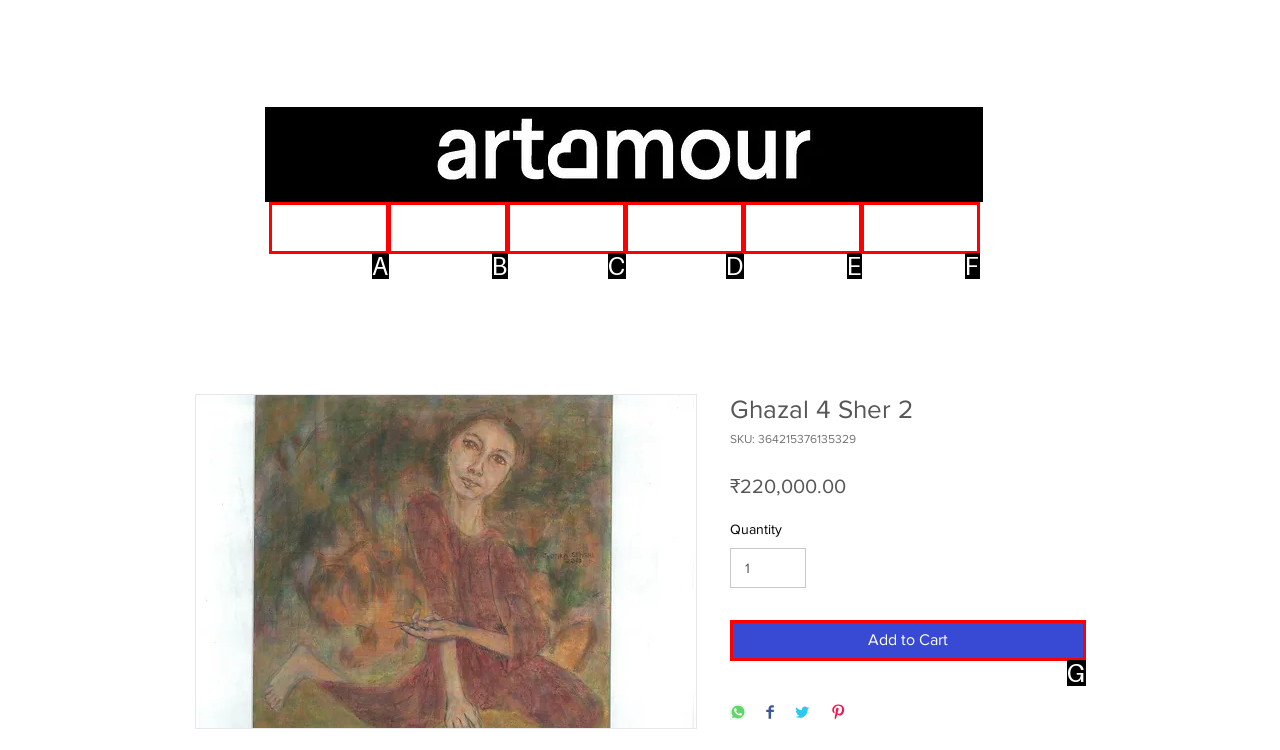Determine which HTML element fits the description: Add to Cart. Answer with the letter corresponding to the correct choice.

G